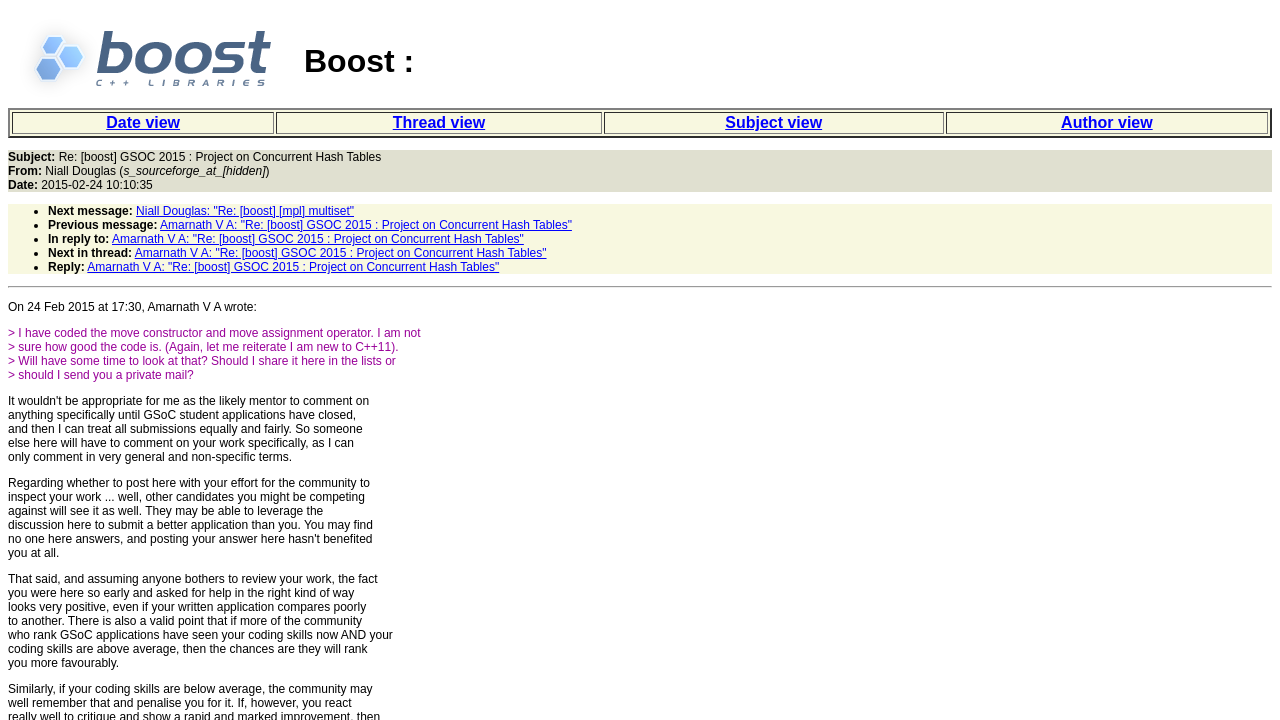Specify the bounding box coordinates of the region I need to click to perform the following instruction: "Click the 'Next message' link". The coordinates must be four float numbers in the range of 0 to 1, i.e., [left, top, right, bottom].

[0.106, 0.283, 0.277, 0.303]